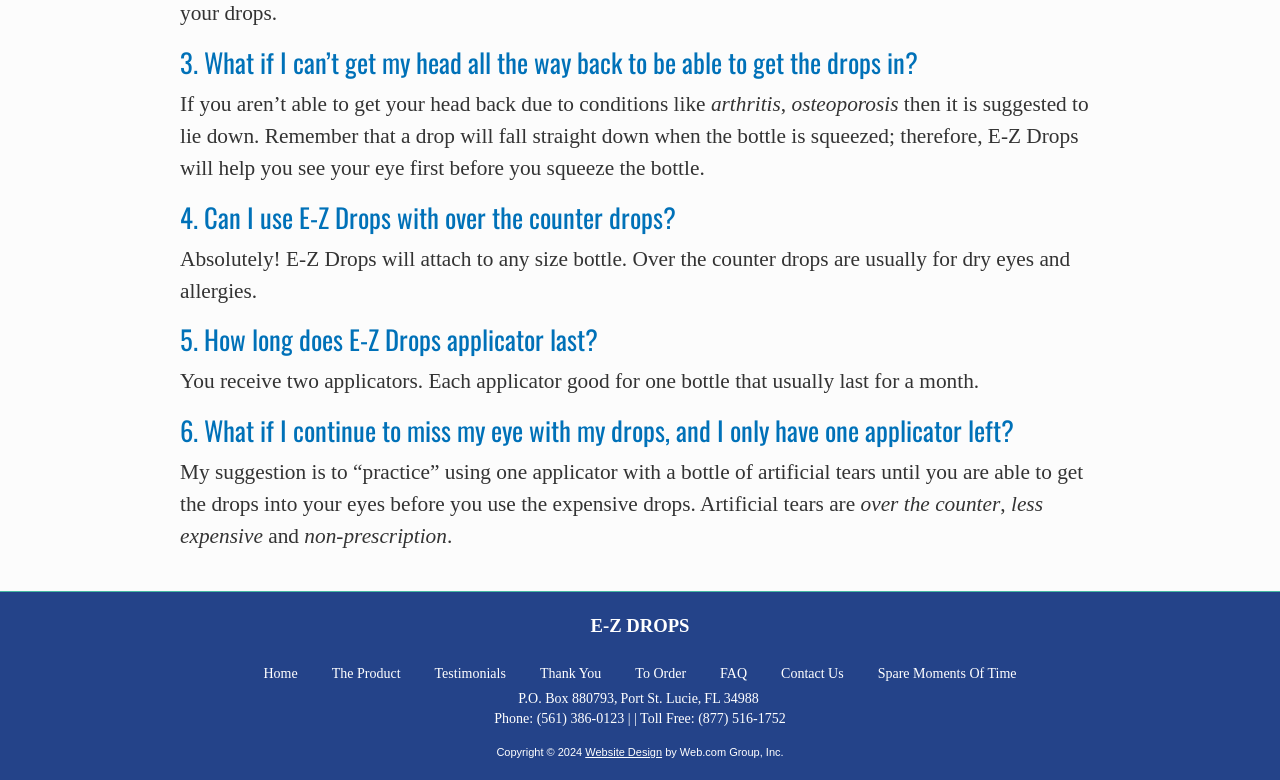Based on the element description "Testimonials", predict the bounding box coordinates of the UI element.

[0.339, 0.845, 0.395, 0.883]